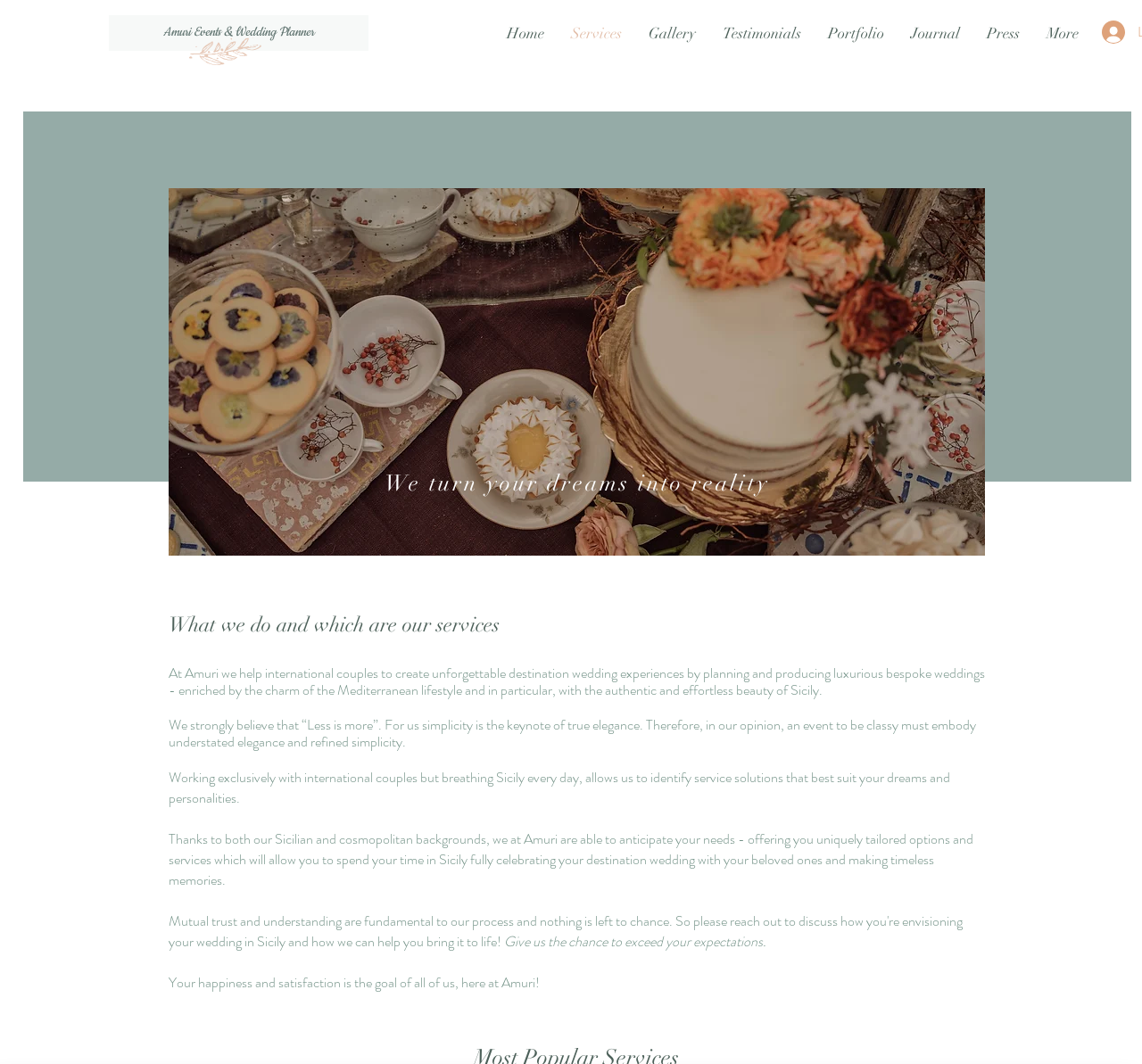Please extract and provide the main headline of the webpage.

We turn your dreams into reality